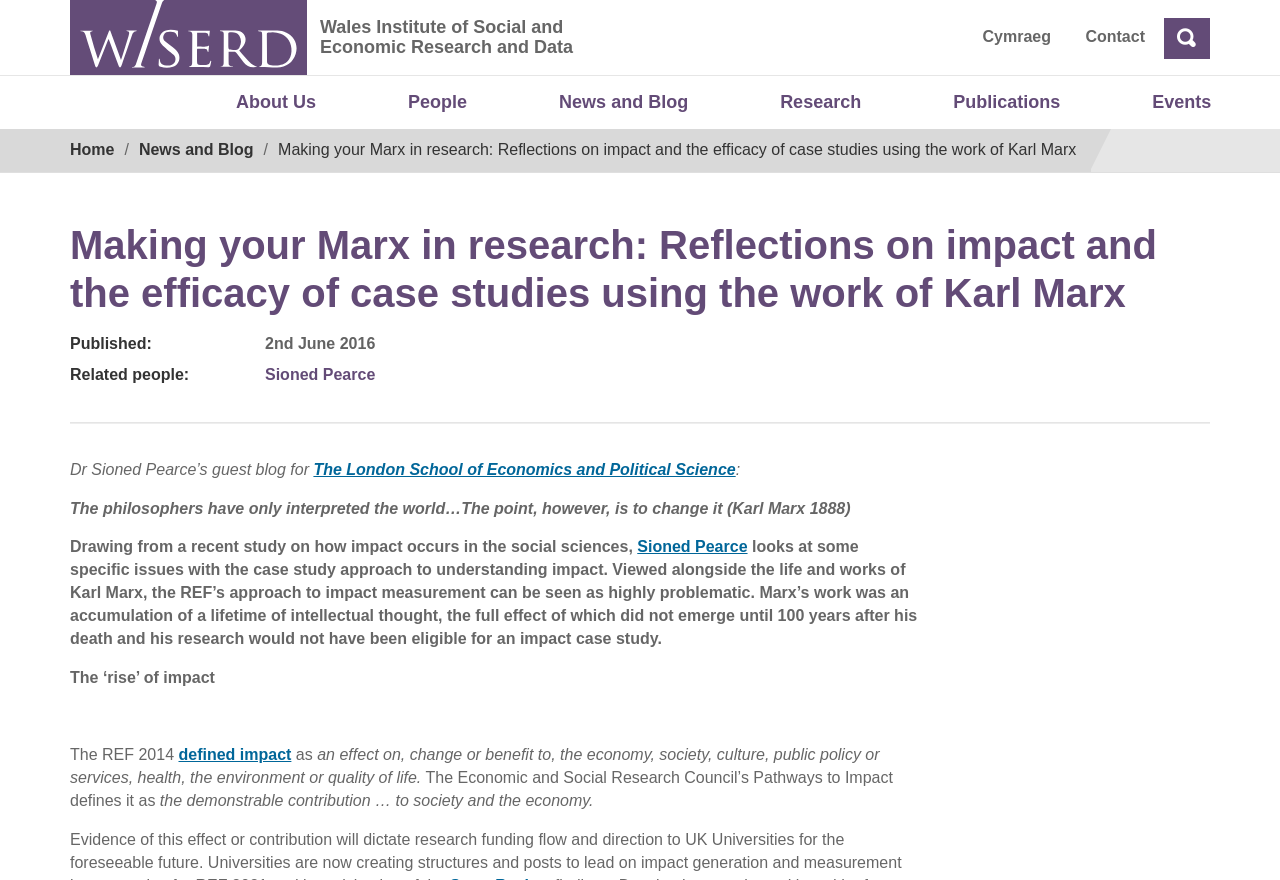Please give a short response to the question using one word or a phrase:
Who is the author of the blog?

Sioned Pearce